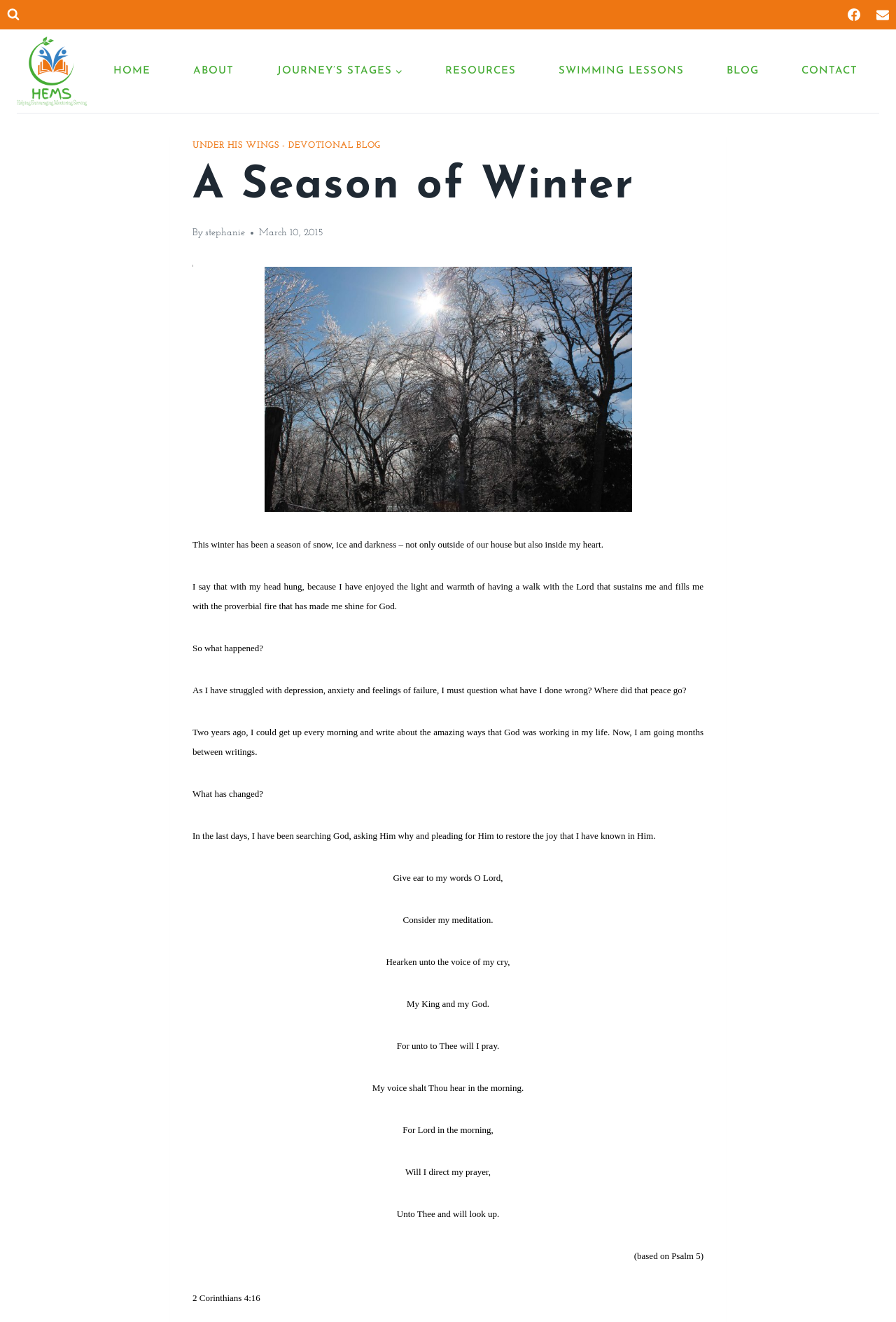Summarize the webpage in an elaborate manner.

This webpage is titled "A Season of Winter – HEMS Nova Scotia". At the top left corner, there is a button to view the search form. On the top right corner, there are social media links, including Facebook and Email, each accompanied by an image. Below these links, there is a logo of "HEMS Nova Scotia" with an image.

The primary navigation menu is located below the logo, with links to "HOME", "ABOUT", "JOURNEY'S STAGES", "RESOURCES", "SWIMMING LESSONS", "BLOG", and "CONTACT". The "JOURNEY'S STAGES" link has a child menu that can be expanded.

The main content of the webpage is a blog post titled "A Season of Winter" by Stephanie. The post is dated March 10, 2015. There are multiple images scattered throughout the post, including "IMG_3721" and "seasonofwinter". The post is a personal reflection on the author's struggles with depression, anxiety, and feelings of failure, and their search for joy and peace in God. The text is divided into paragraphs, with quotes from Psalm 5 and 2 Corinthians 4:16 at the end.

At the bottom right corner of the page, there is a button to scroll to the top.